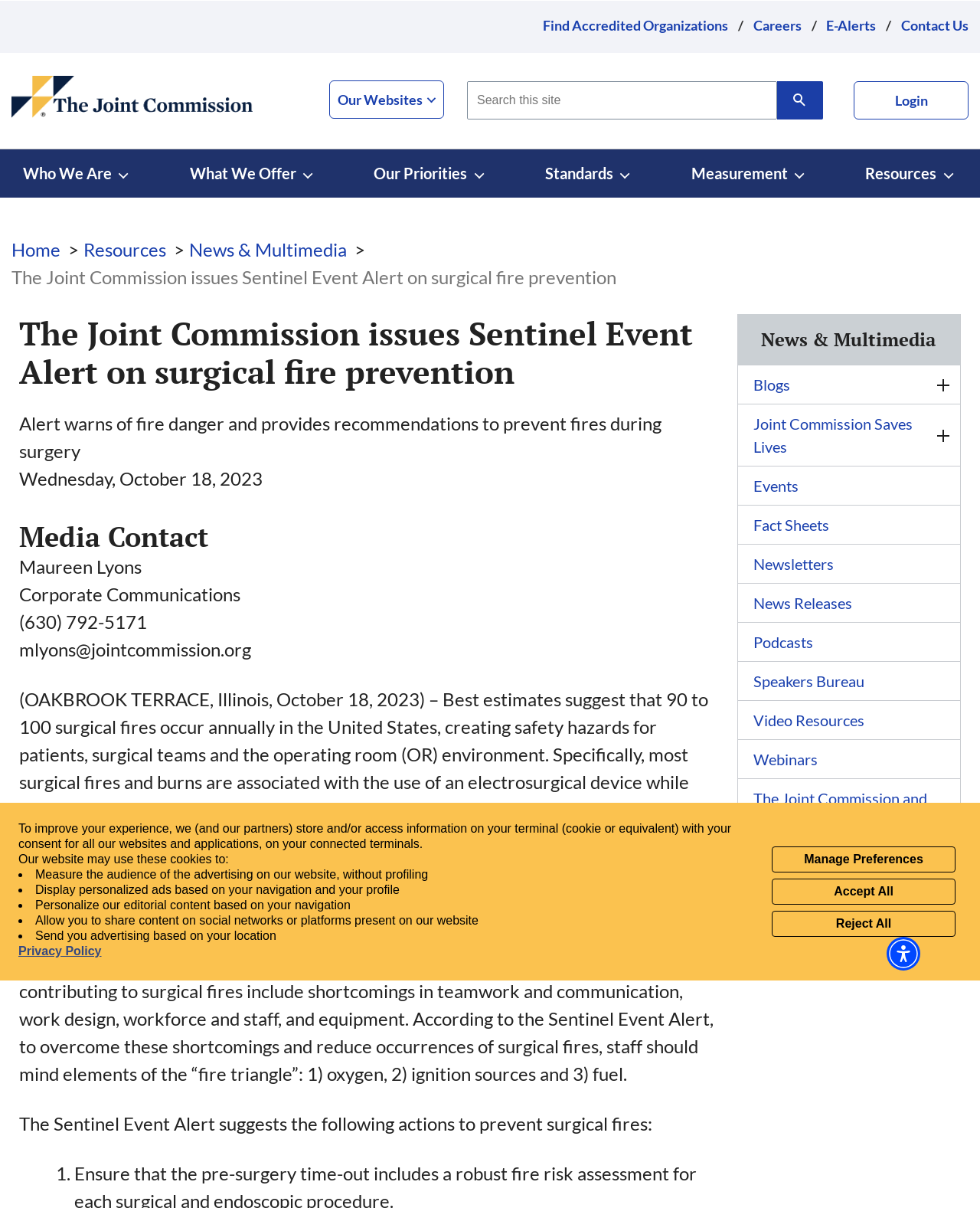Identify the bounding box coordinates of the section to be clicked to complete the task described by the following instruction: "Click on the 'Next Post →' link". The coordinates should be four float numbers between 0 and 1, formatted as [left, top, right, bottom].

None